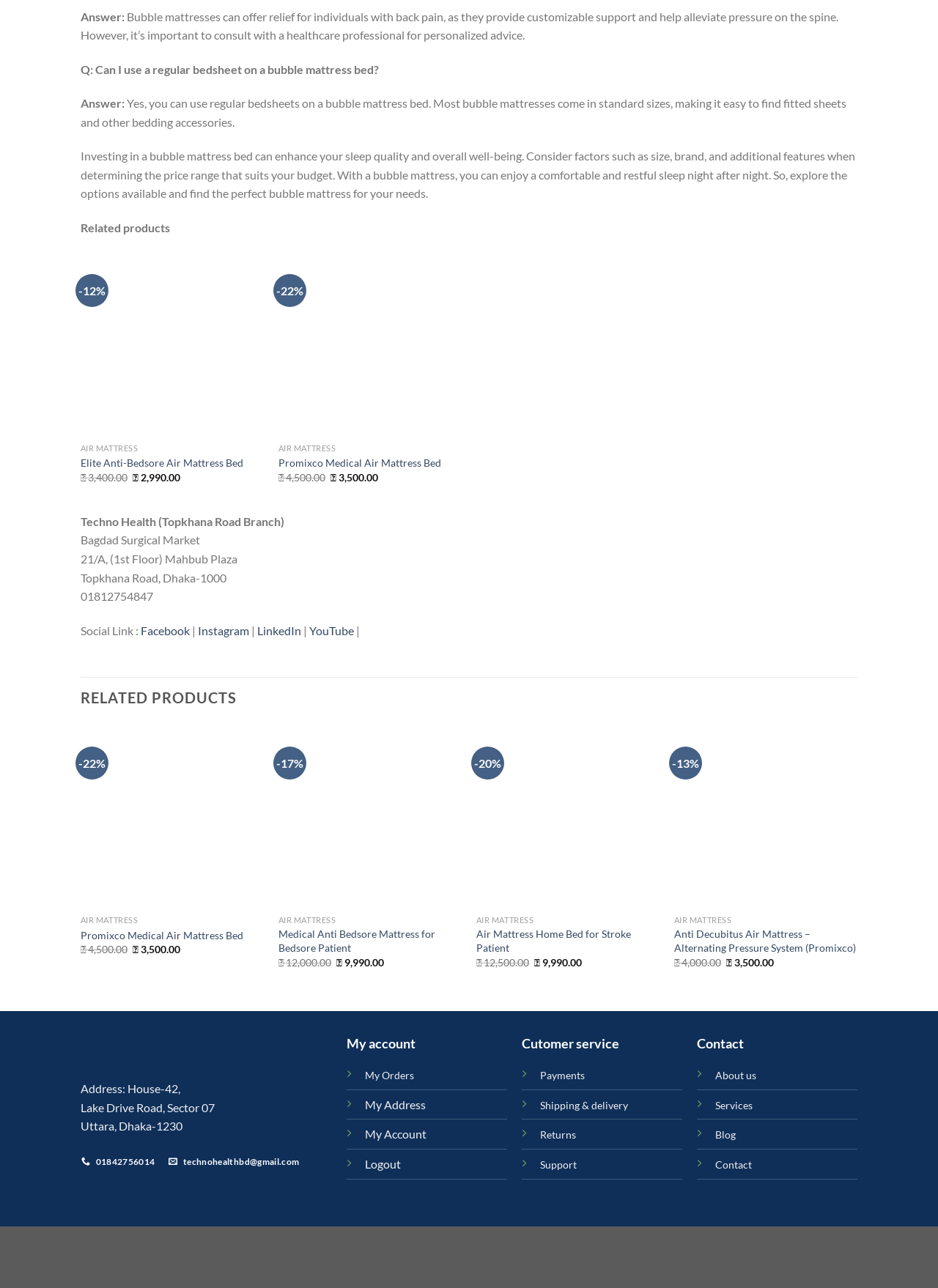Use a single word or phrase to answer the question:
What is the topic of the webpage?

Air Mattress